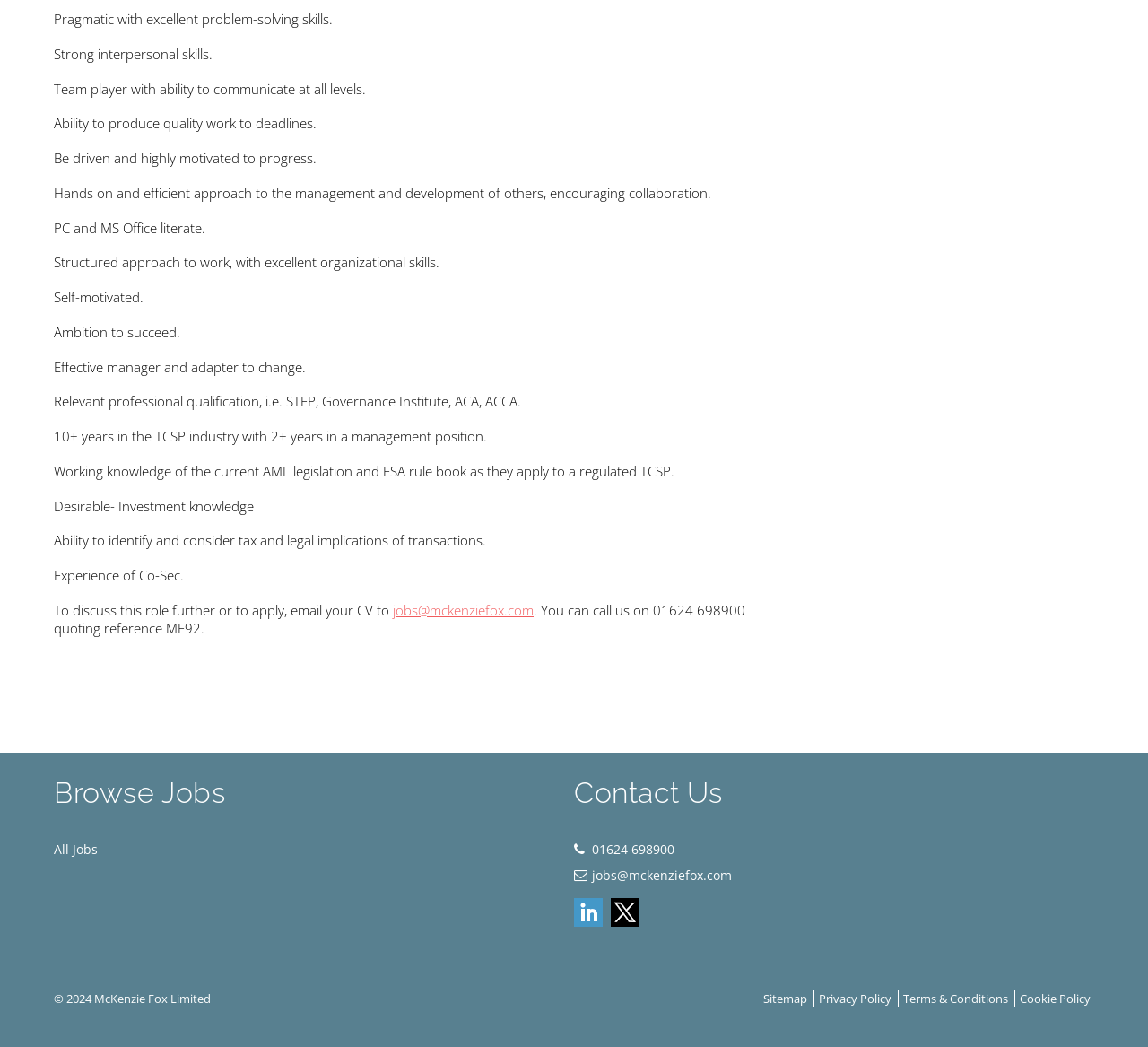By analyzing the image, answer the following question with a detailed response: What is the contact email for applying to the job?

The contact email for applying to the job is mentioned in the link element with OCR text 'jobs@mckenziefox.com'. This is where the candidate should send their CV to discuss the role further or to apply.